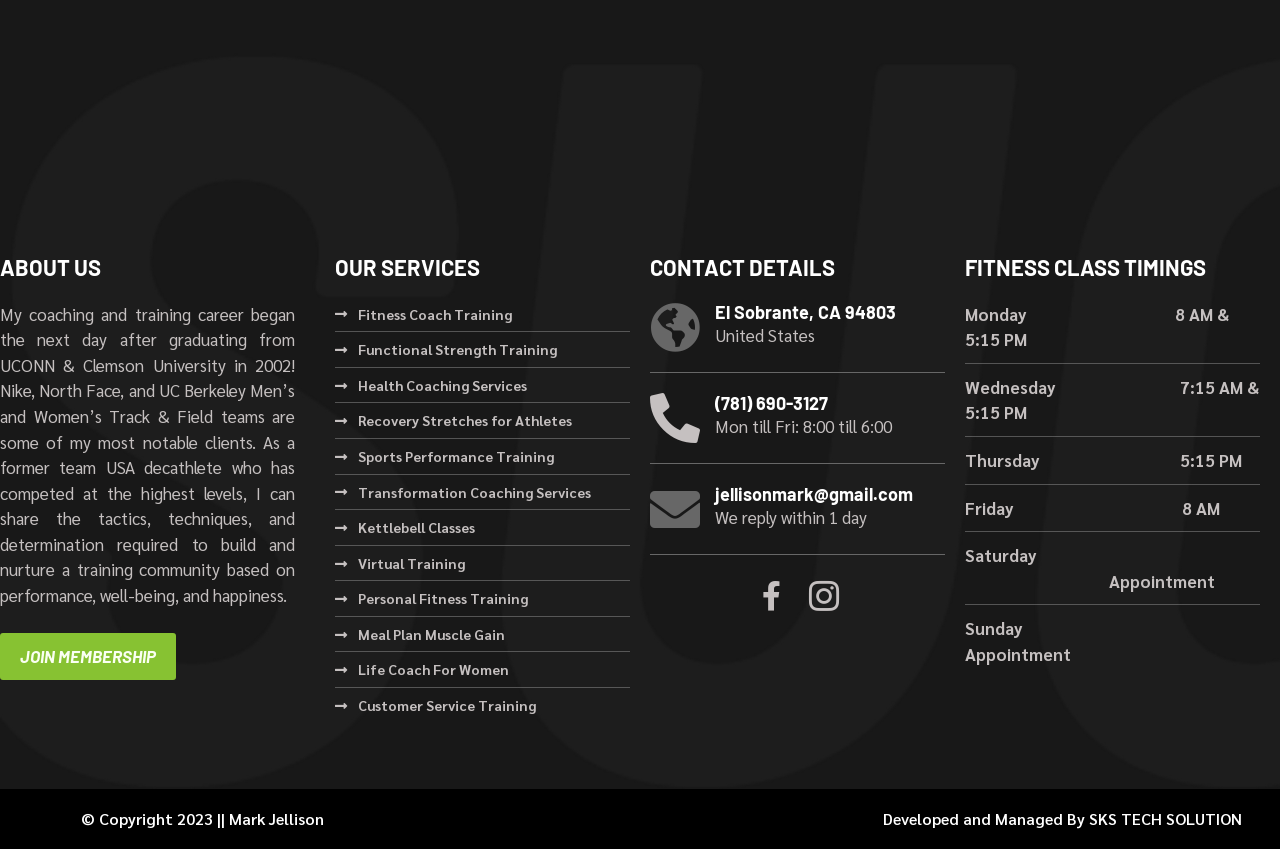Identify the bounding box coordinates for the element that needs to be clicked to fulfill this instruction: "Click on JOIN MEMBERSHIP". Provide the coordinates in the format of four float numbers between 0 and 1: [left, top, right, bottom].

[0.0, 0.746, 0.138, 0.801]